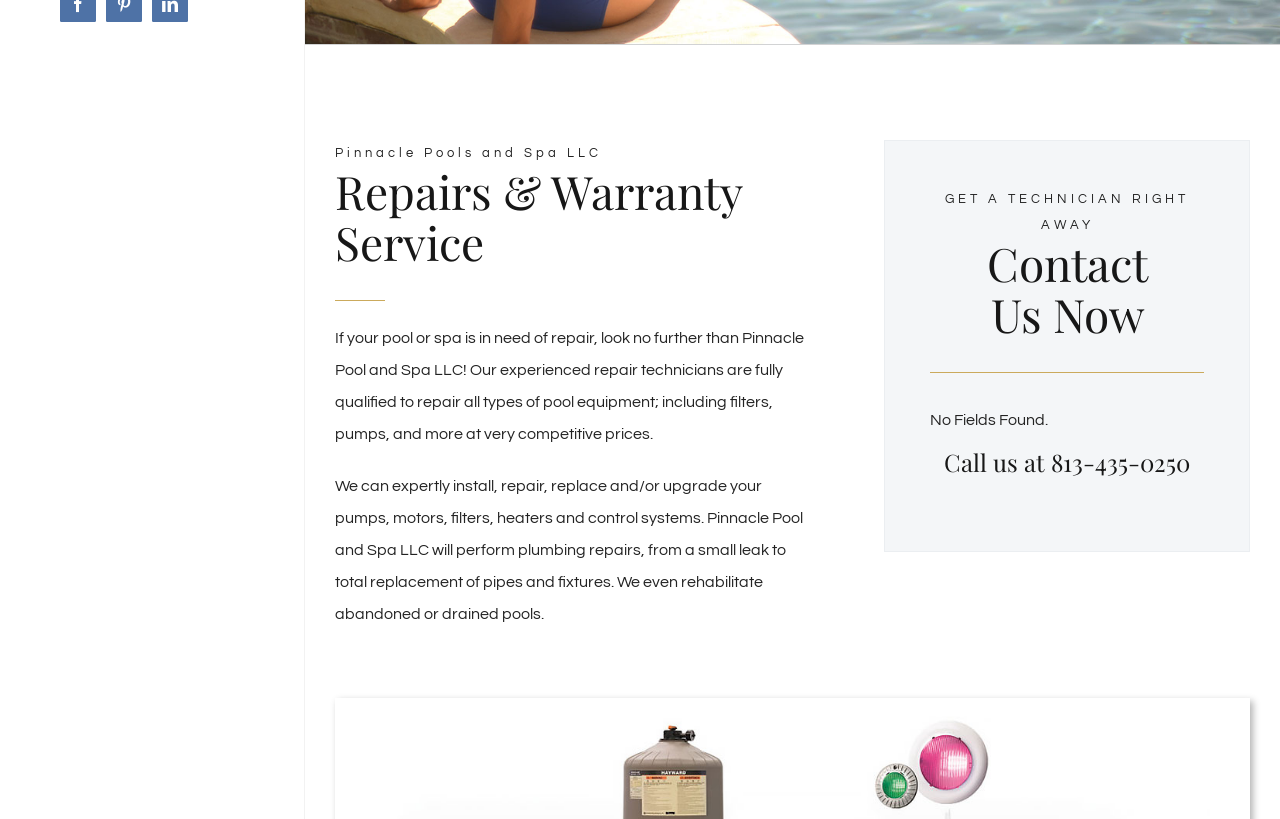For the following element description, predict the bounding box coordinates in the format (top-left x, top-left y, bottom-right x, bottom-right y). All values should be floating point numbers between 0 and 1. Description: Submit a request

None